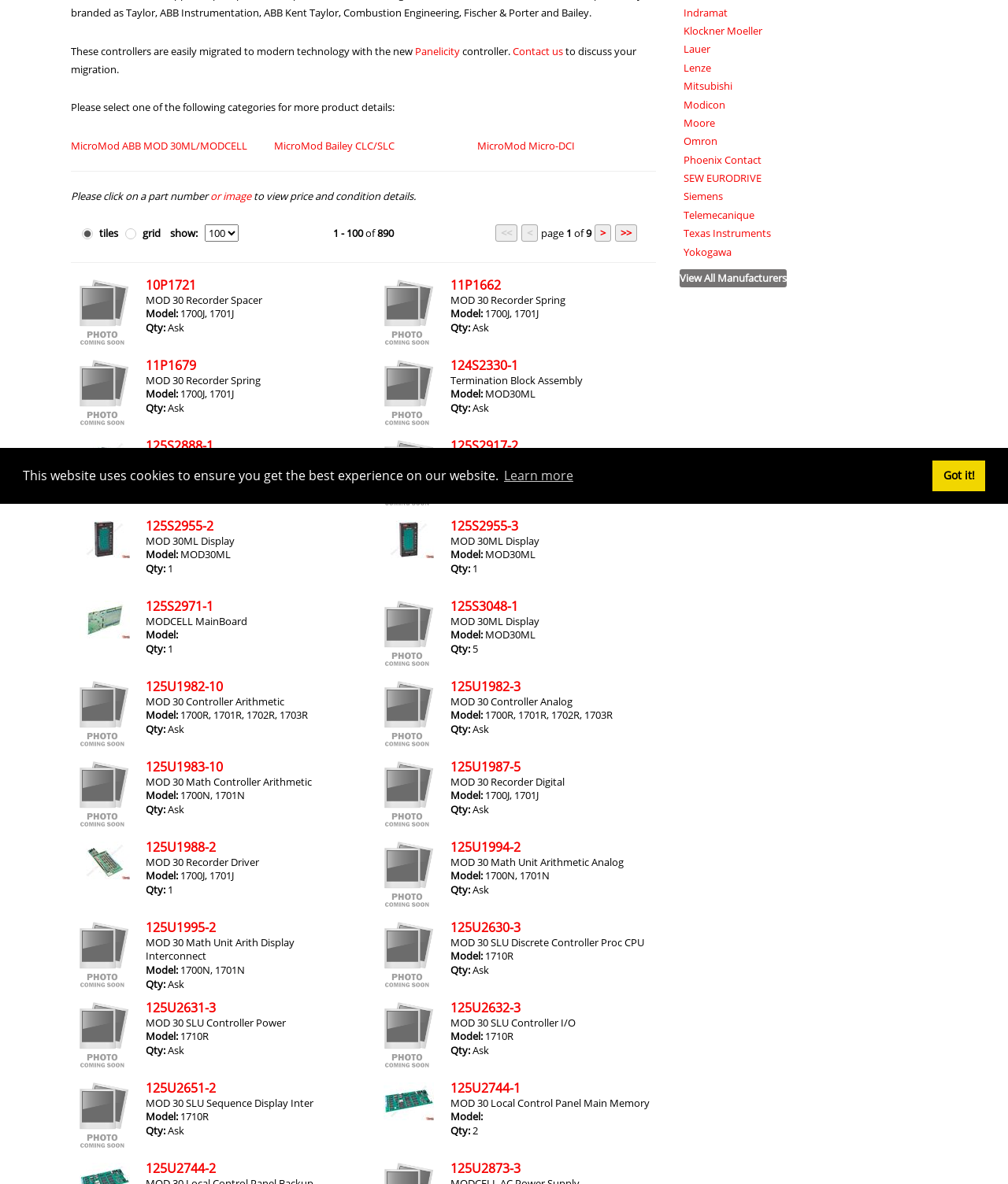Determine the bounding box coordinates of the UI element described by: "MicroMod ABB MOD 30ML/MODCELL".

[0.07, 0.117, 0.245, 0.129]